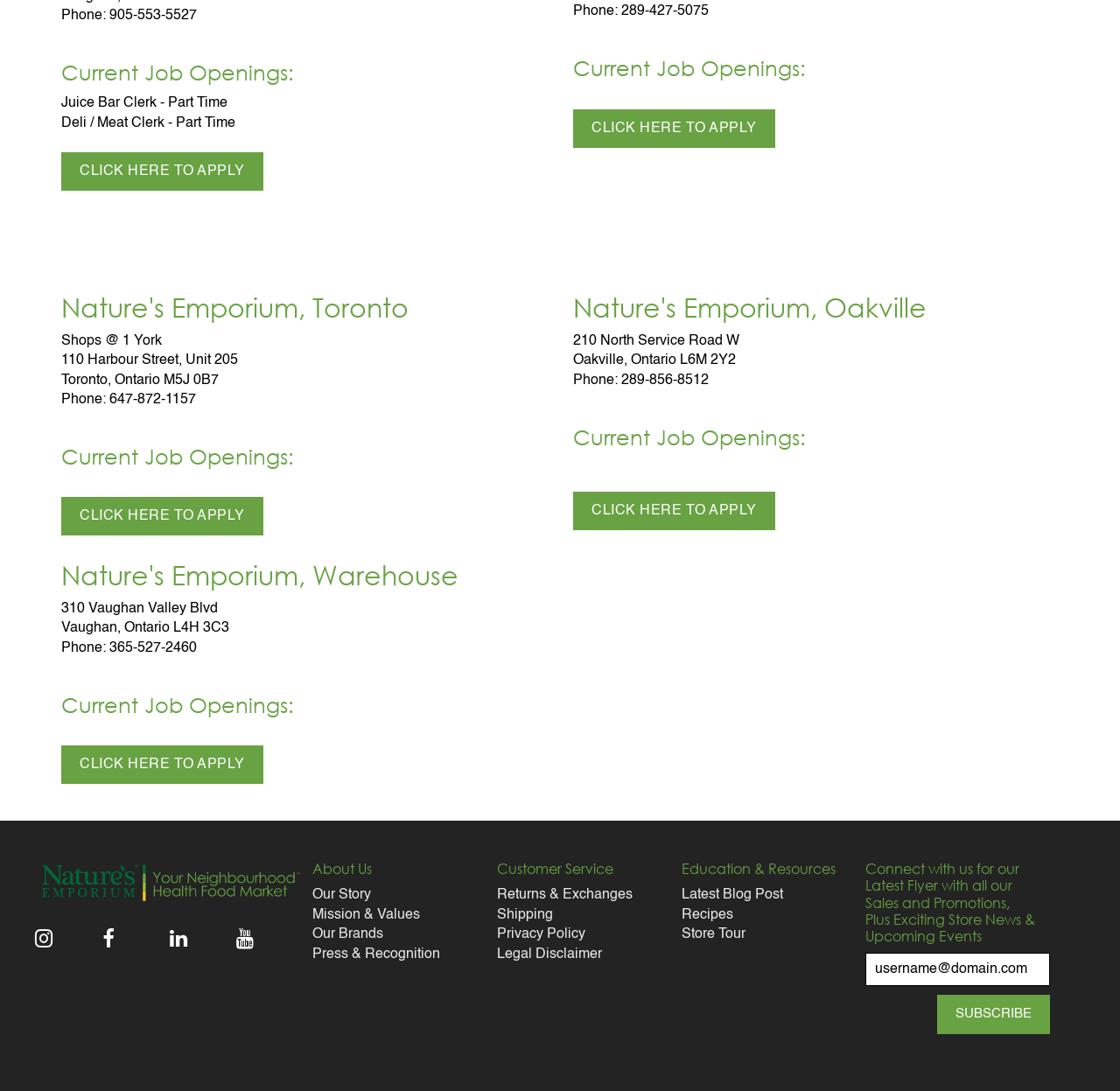Provide the bounding box coordinates for the UI element that is described as: "Jewelry Pieces".

None